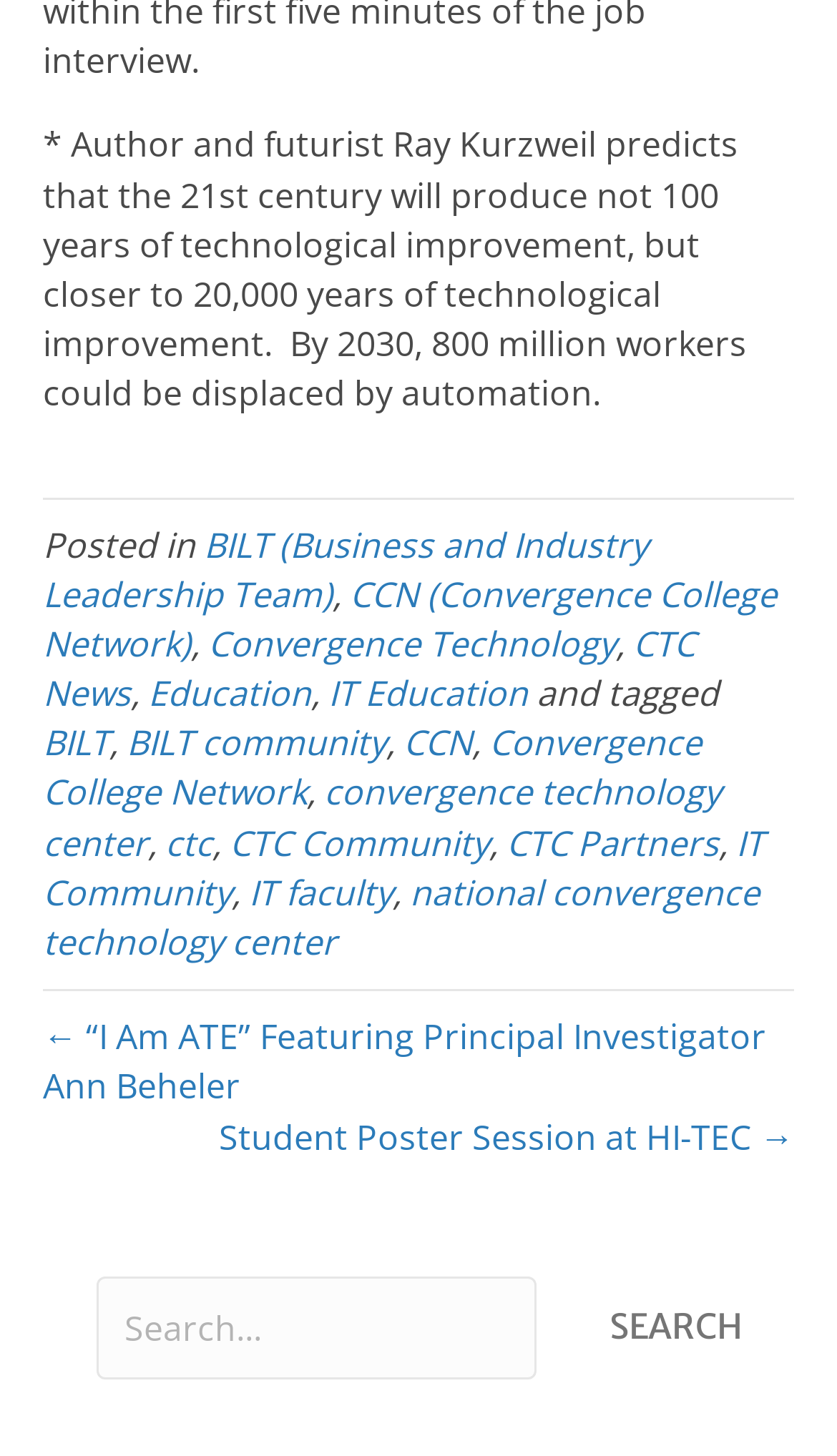Provide a one-word or brief phrase answer to the question:
What is the title of the latest article?

“I Am ATE” Featuring Principal Investigator Ann Beheler